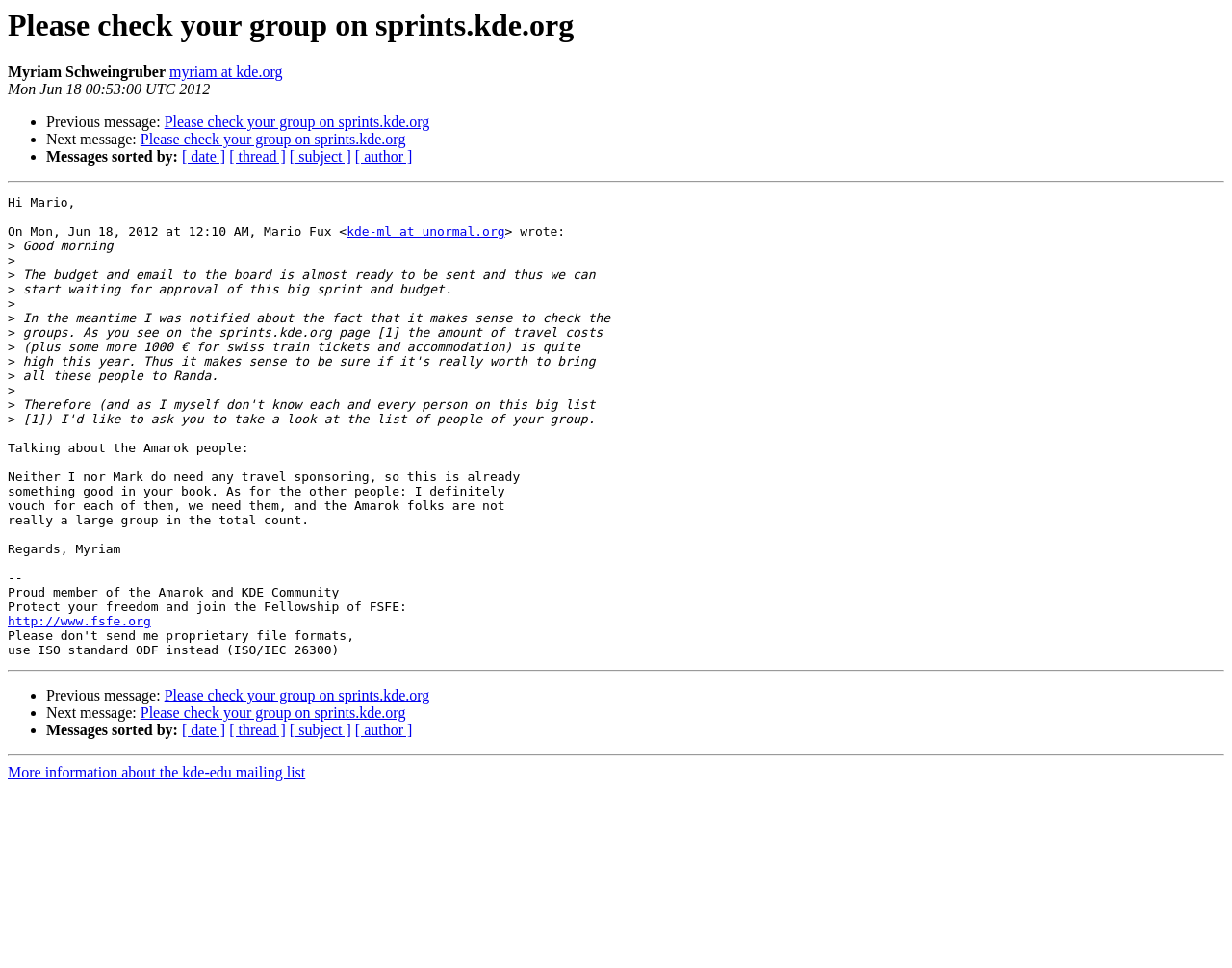Show the bounding box coordinates for the HTML element as described: "[ date ]".

[0.148, 0.154, 0.183, 0.17]